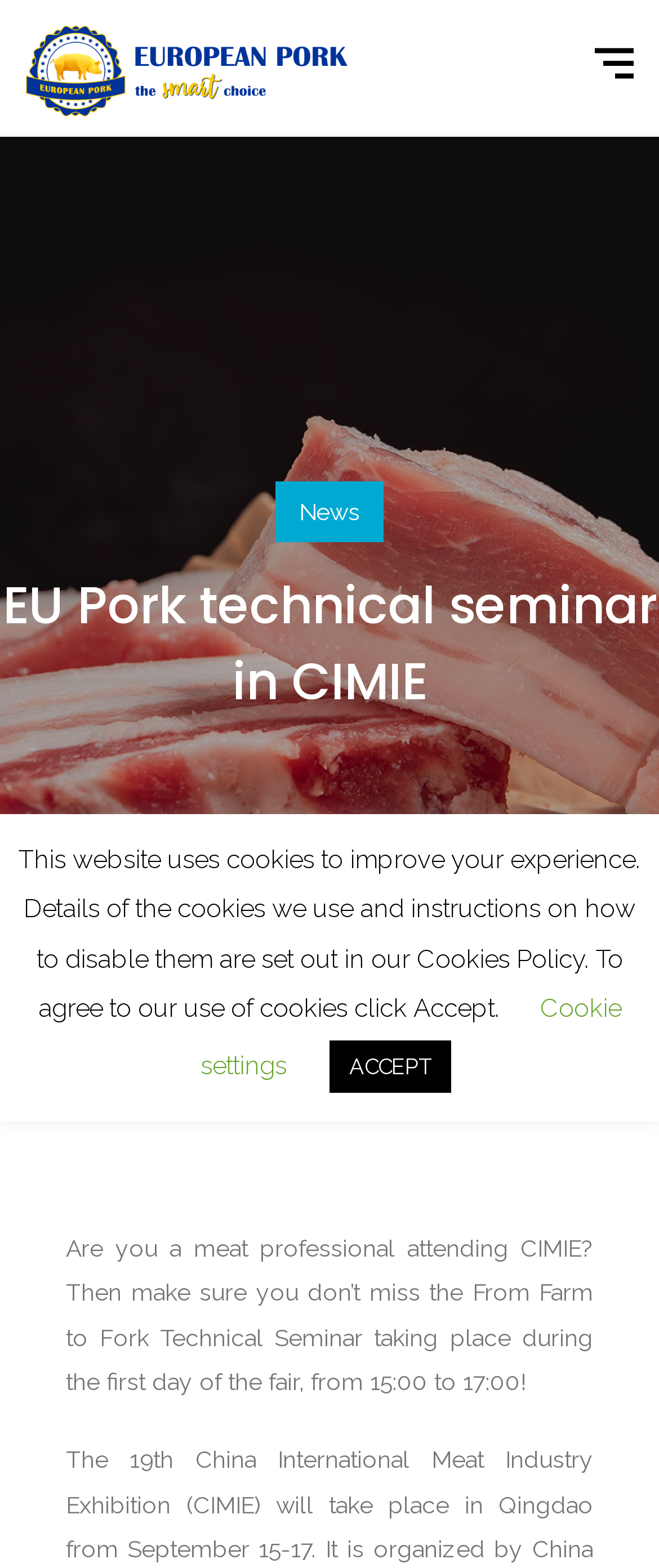Please determine the bounding box coordinates for the element with the description: "Cookie settings".

[0.304, 0.633, 0.942, 0.689]